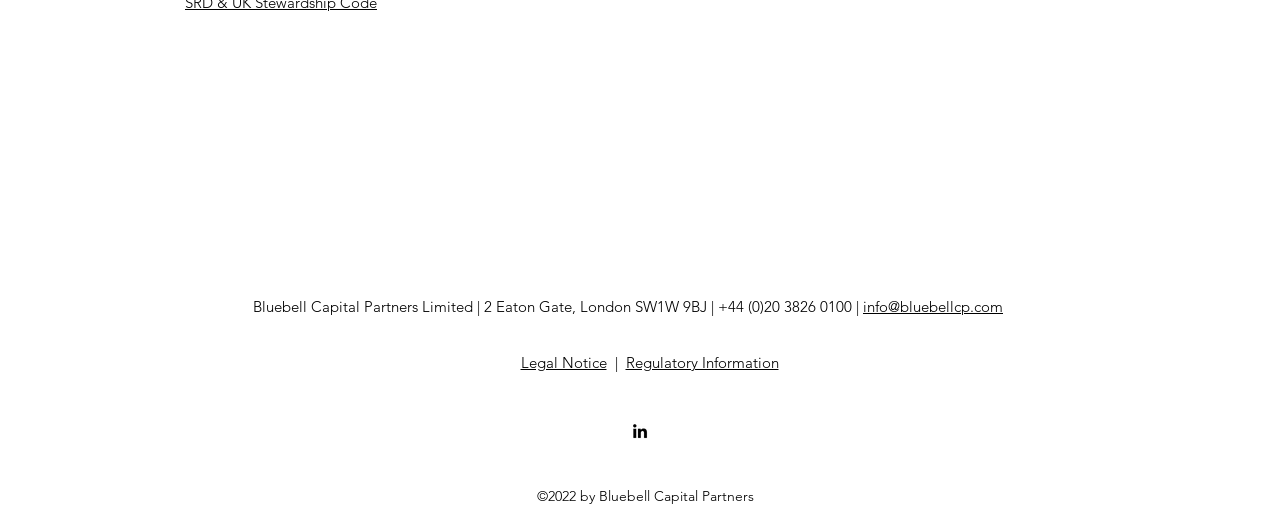Identify the bounding box for the described UI element: "Regulatory Information".

[0.489, 0.694, 0.608, 0.731]